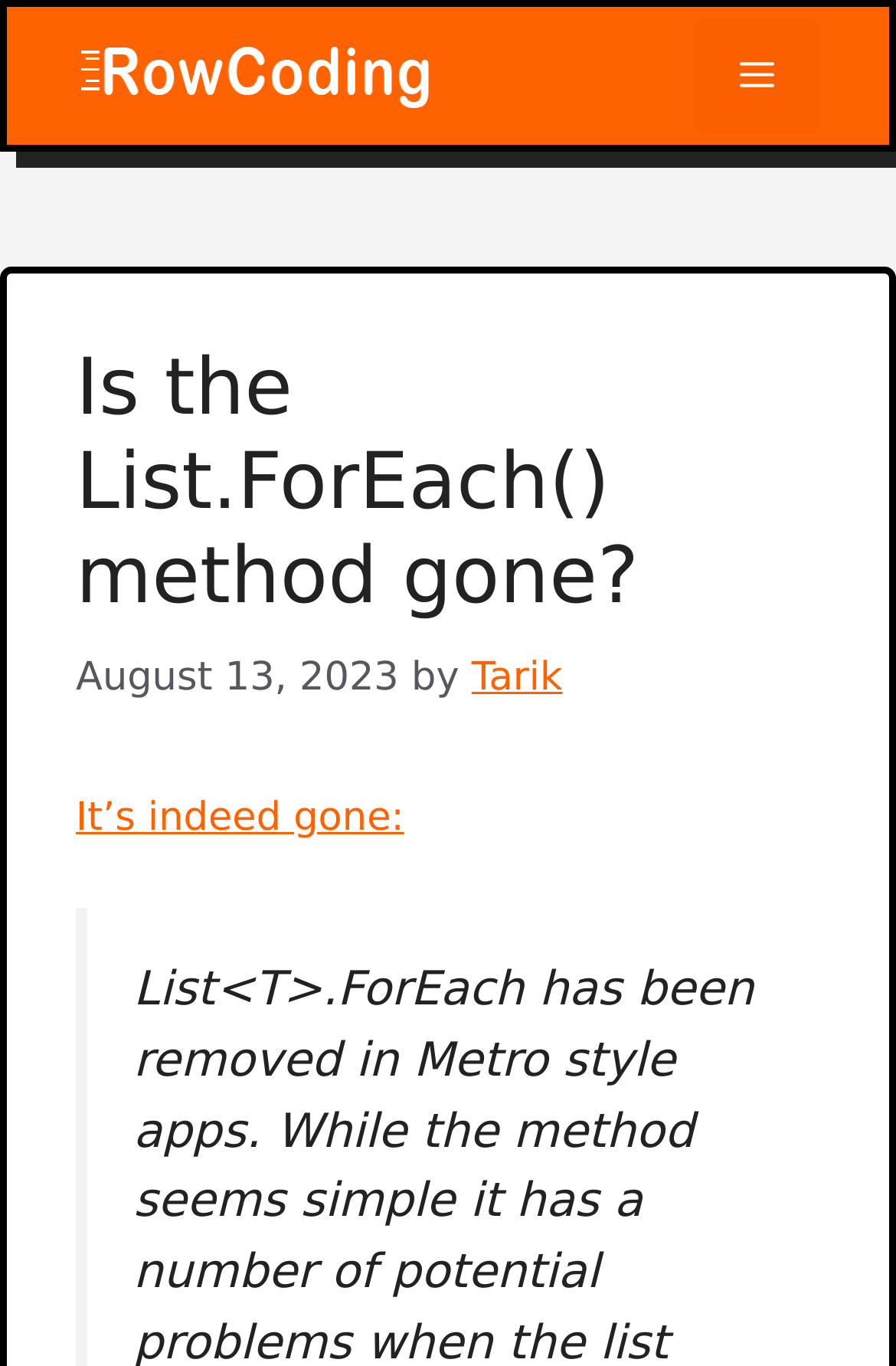What is the name of the website?
Please use the image to provide an in-depth answer to the question.

I determined the answer by looking at the banner element at the top of the webpage, which contains a link with the text 'Row Coding'.